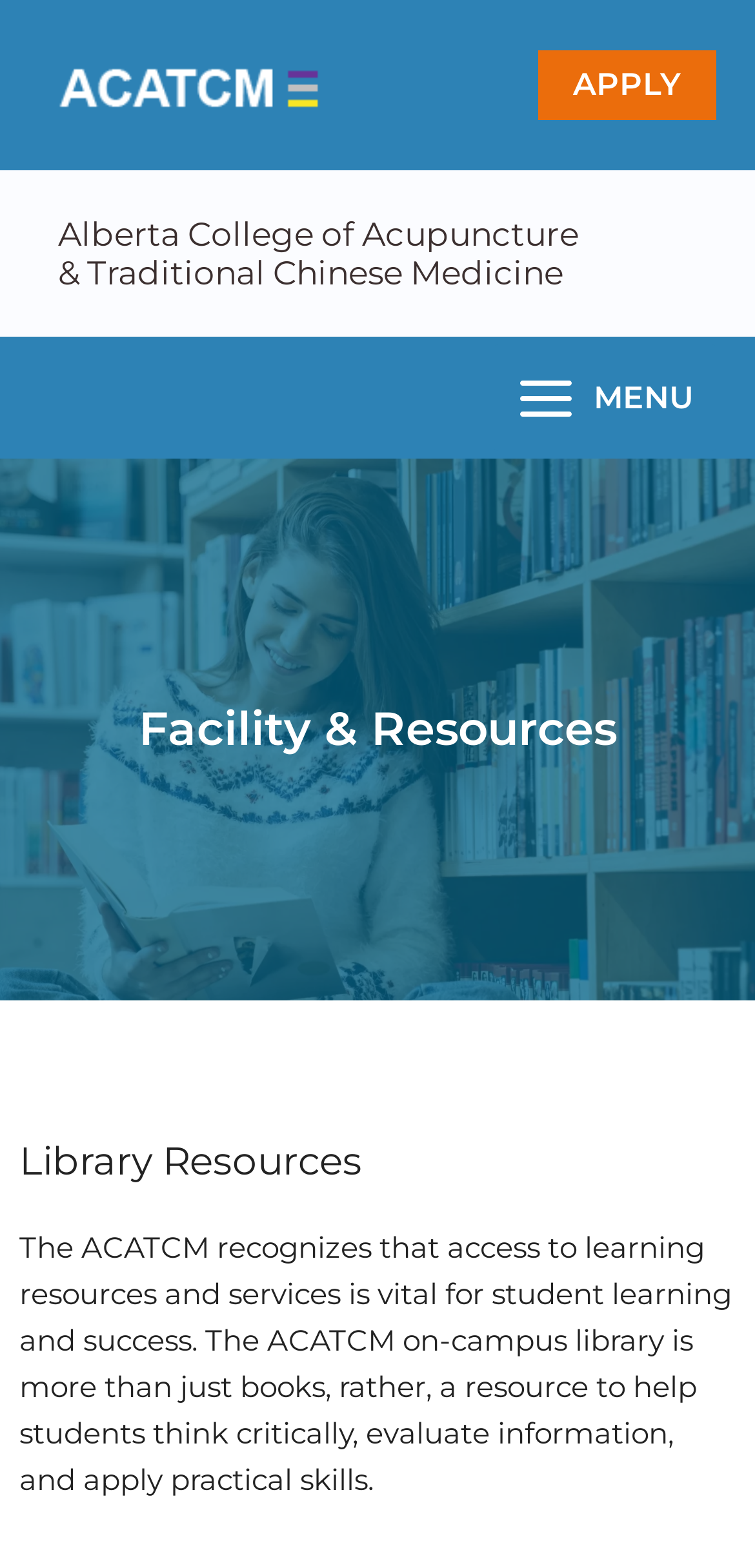Extract the bounding box coordinates of the UI element described: "alt="ACATCM Logo Mobile White"". Provide the coordinates in the format [left, top, right, bottom] with values ranging from 0 to 1.

[0.077, 0.042, 0.423, 0.065]